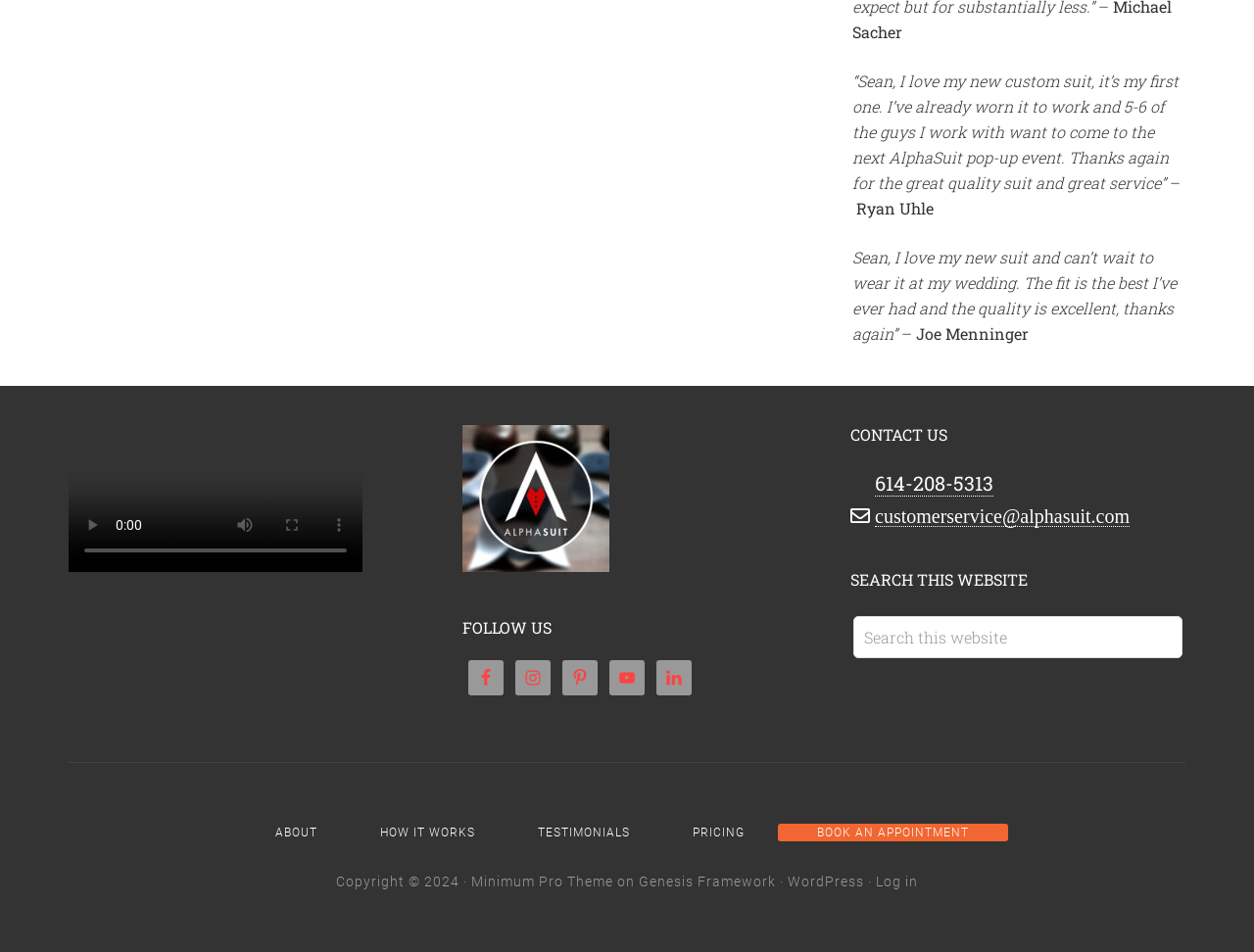Please specify the bounding box coordinates of the region to click in order to perform the following instruction: "Contact us by phone".

[0.698, 0.494, 0.792, 0.522]